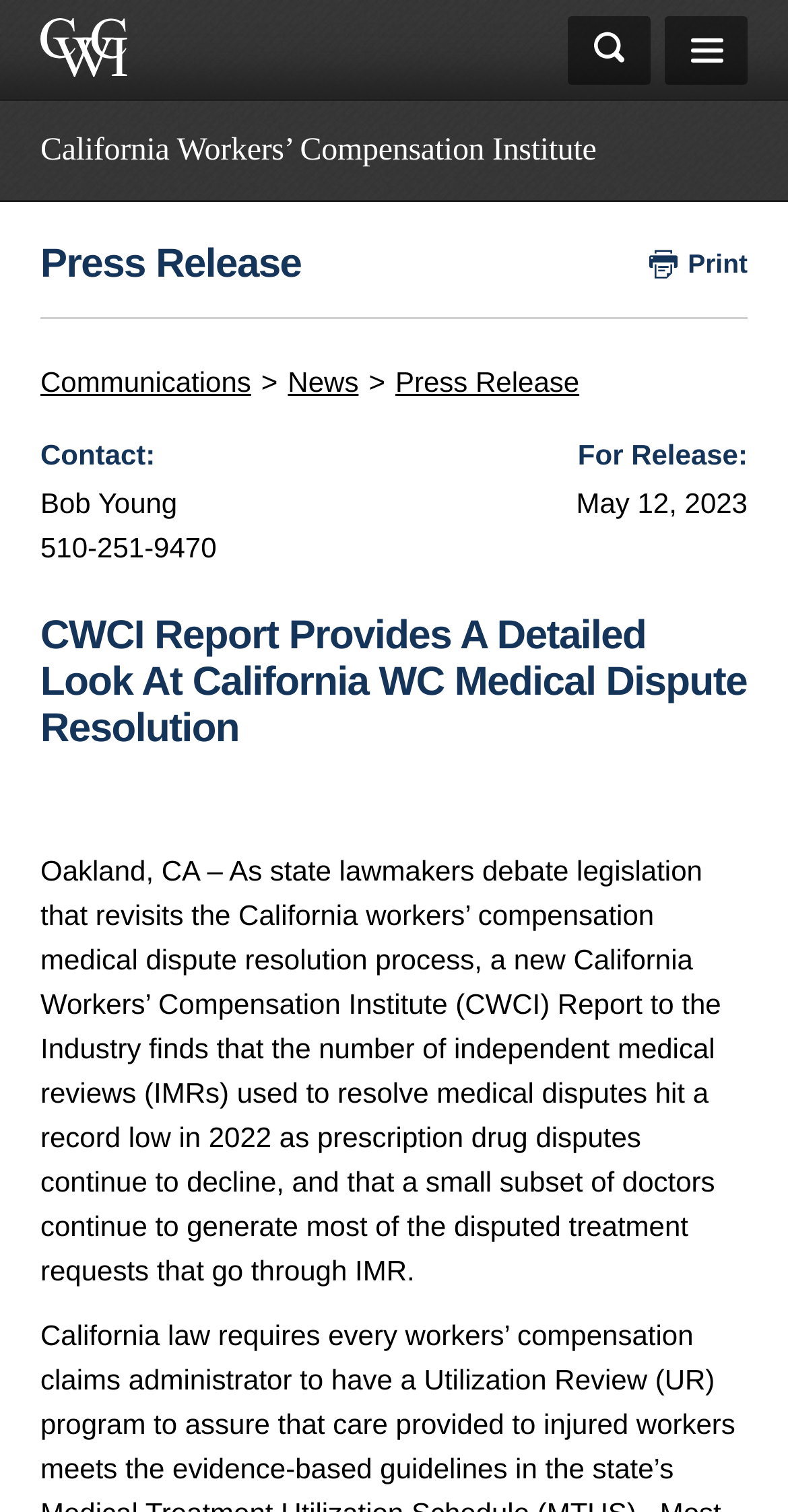What is the purpose of the search box?
Provide a one-word or short-phrase answer based on the image.

To search the website